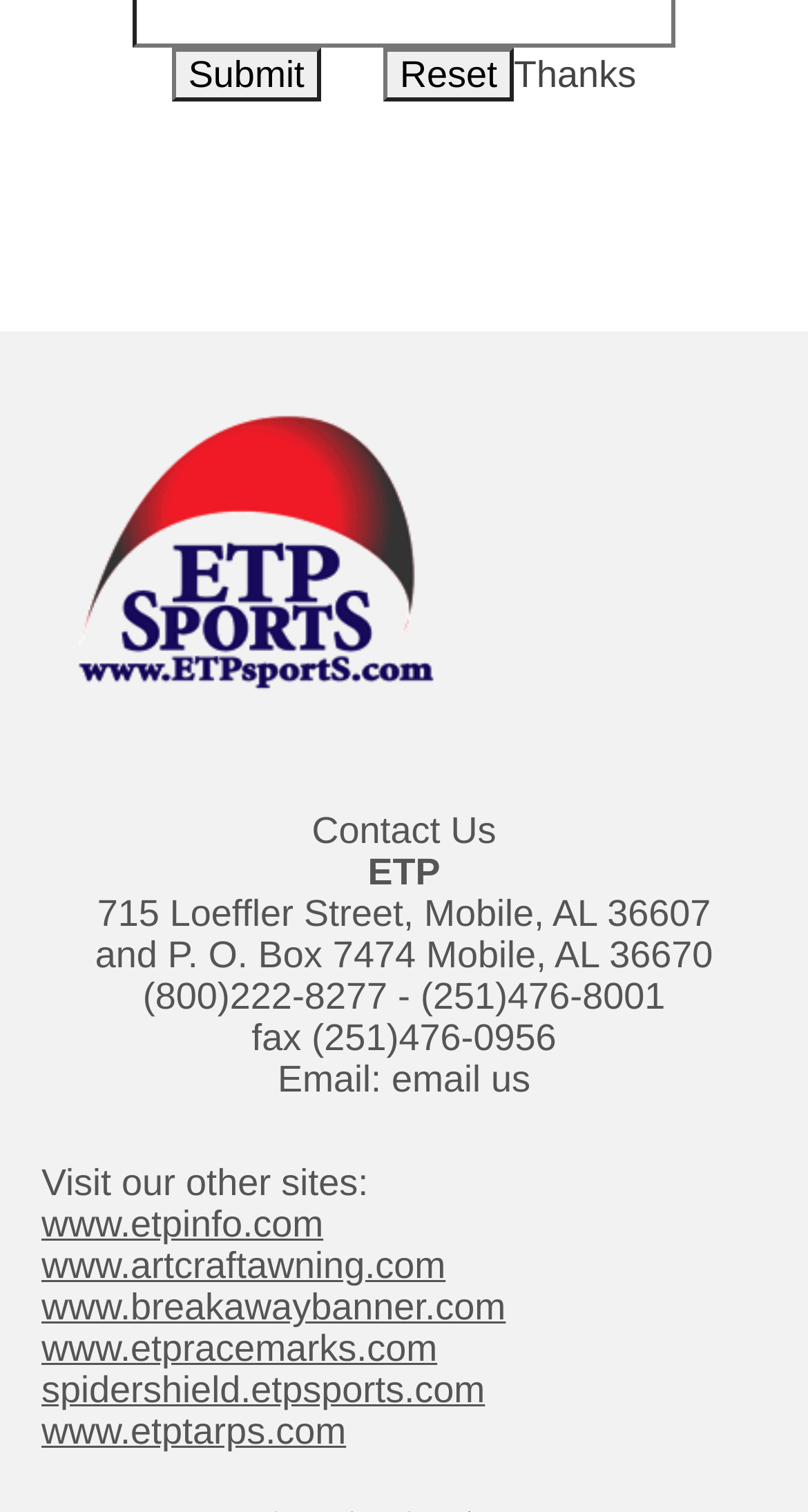Identify the bounding box coordinates of the element to click to follow this instruction: 'Visit Contact Us page'. Ensure the coordinates are four float values between 0 and 1, provided as [left, top, right, bottom].

[0.448, 0.154, 0.637, 0.176]